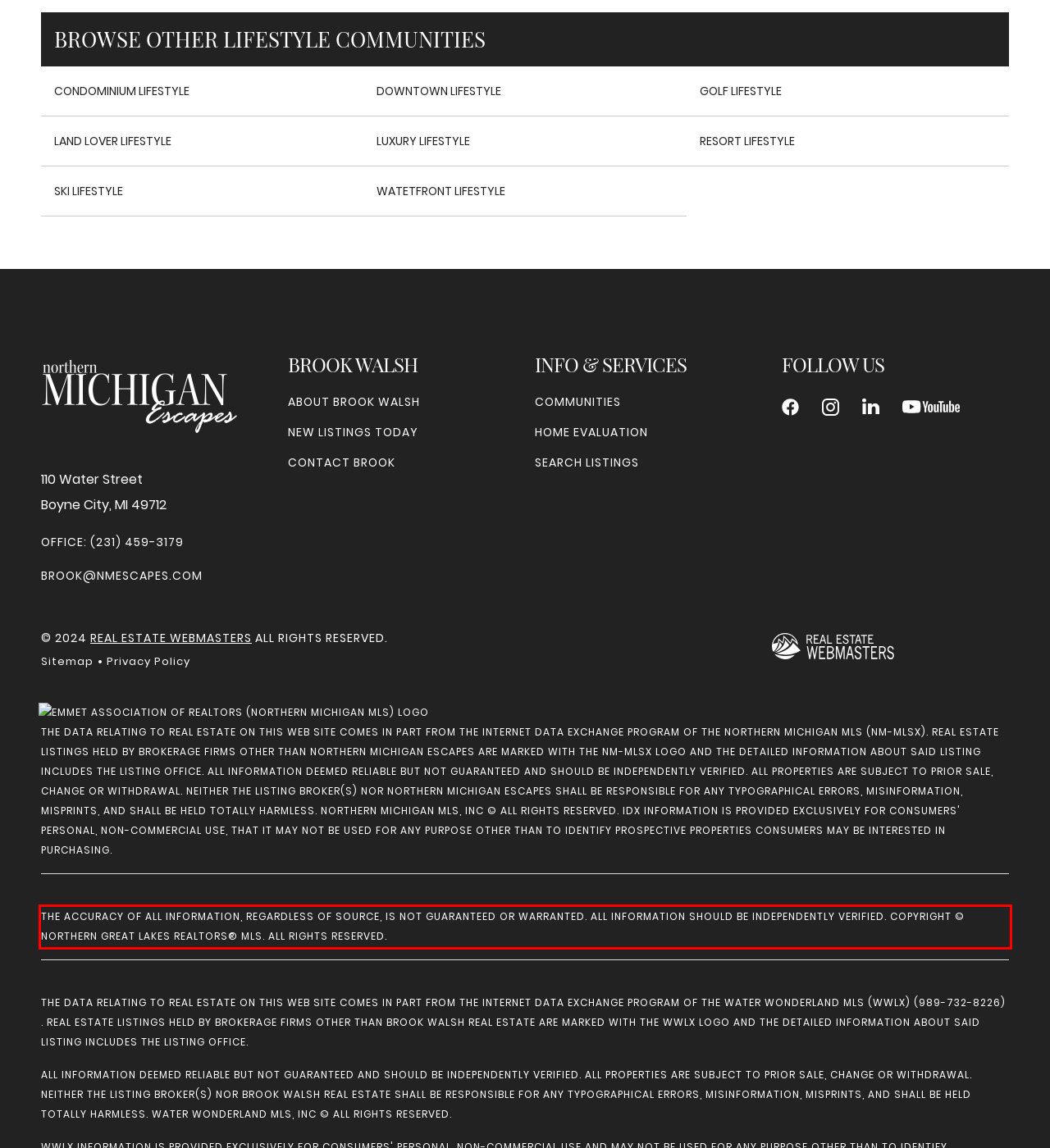Using the provided screenshot, read and generate the text content within the red-bordered area.

THE ACCURACY OF ALL INFORMATION, REGARDLESS OF SOURCE, IS NOT GUARANTEED OR WARRANTED. ALL INFORMATION SHOULD BE INDEPENDENTLY VERIFIED. COPYRIGHT © NORTHERN GREAT LAKES REALTORS® MLS. ALL RIGHTS RESERVED.